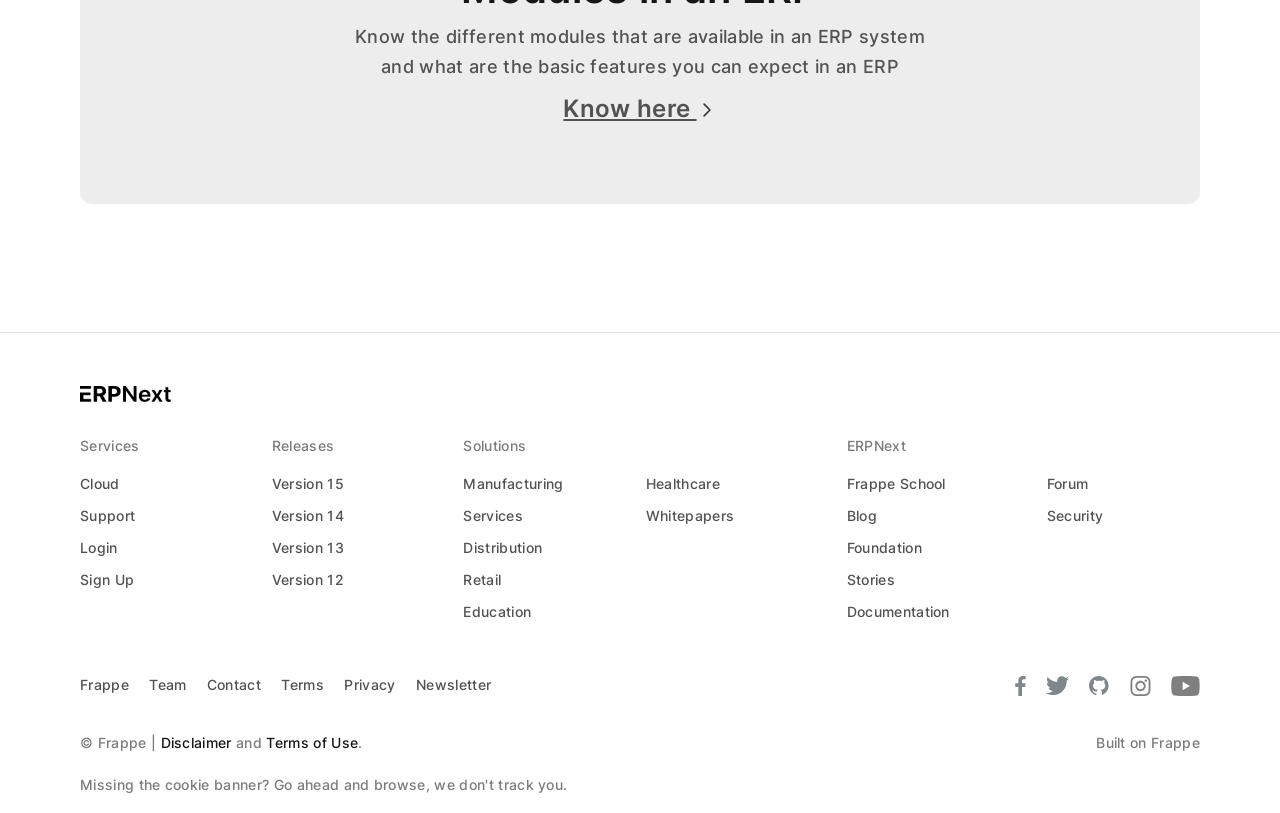Determine the bounding box coordinates for the region that must be clicked to execute the following instruction: "Go to Cloud".

[0.062, 0.584, 0.093, 0.605]